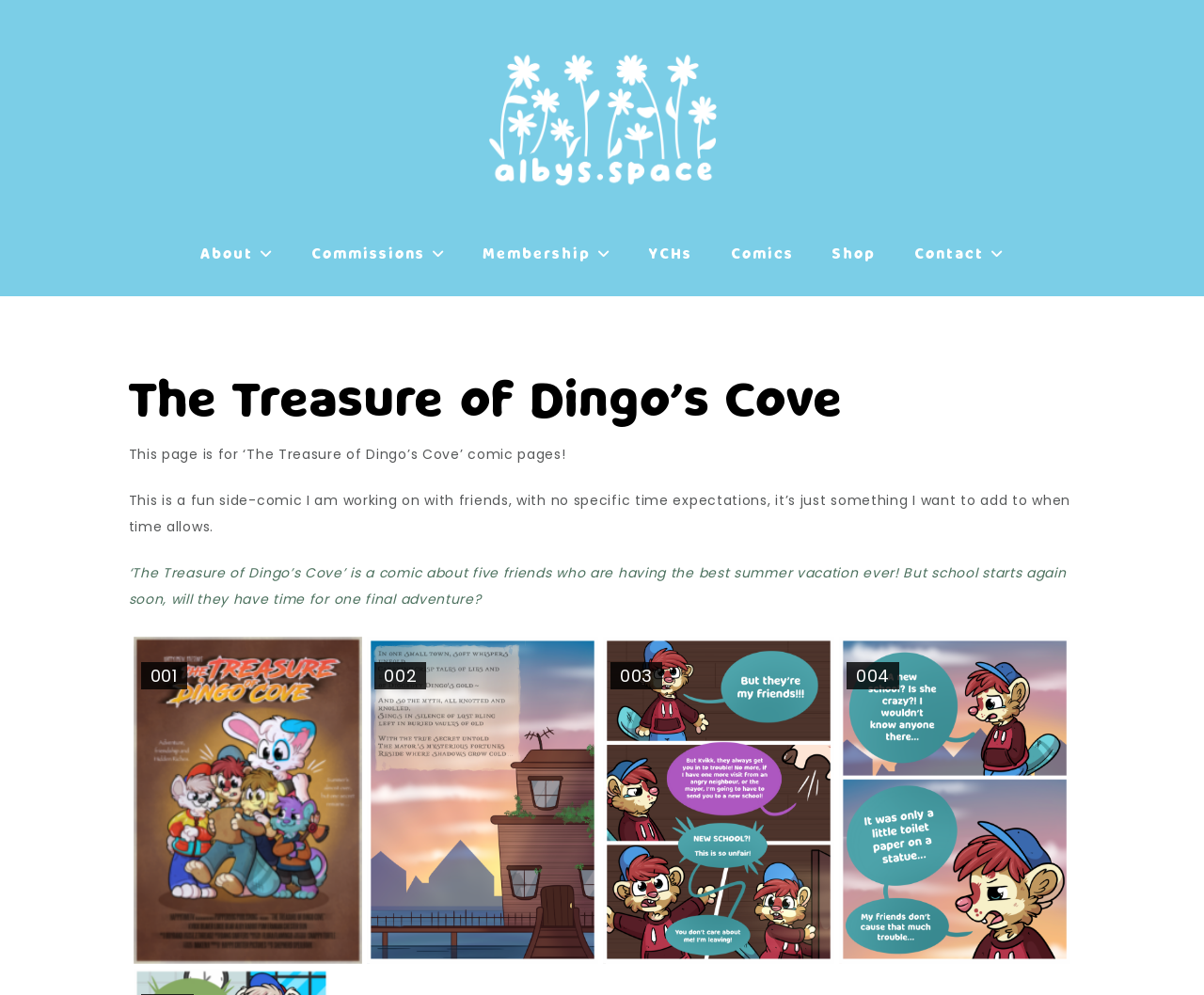Locate the bounding box coordinates of the clickable element to fulfill the following instruction: "Click the 'About' link". Provide the coordinates as four float numbers between 0 and 1 in the format [left, top, right, bottom].

[0.152, 0.226, 0.241, 0.282]